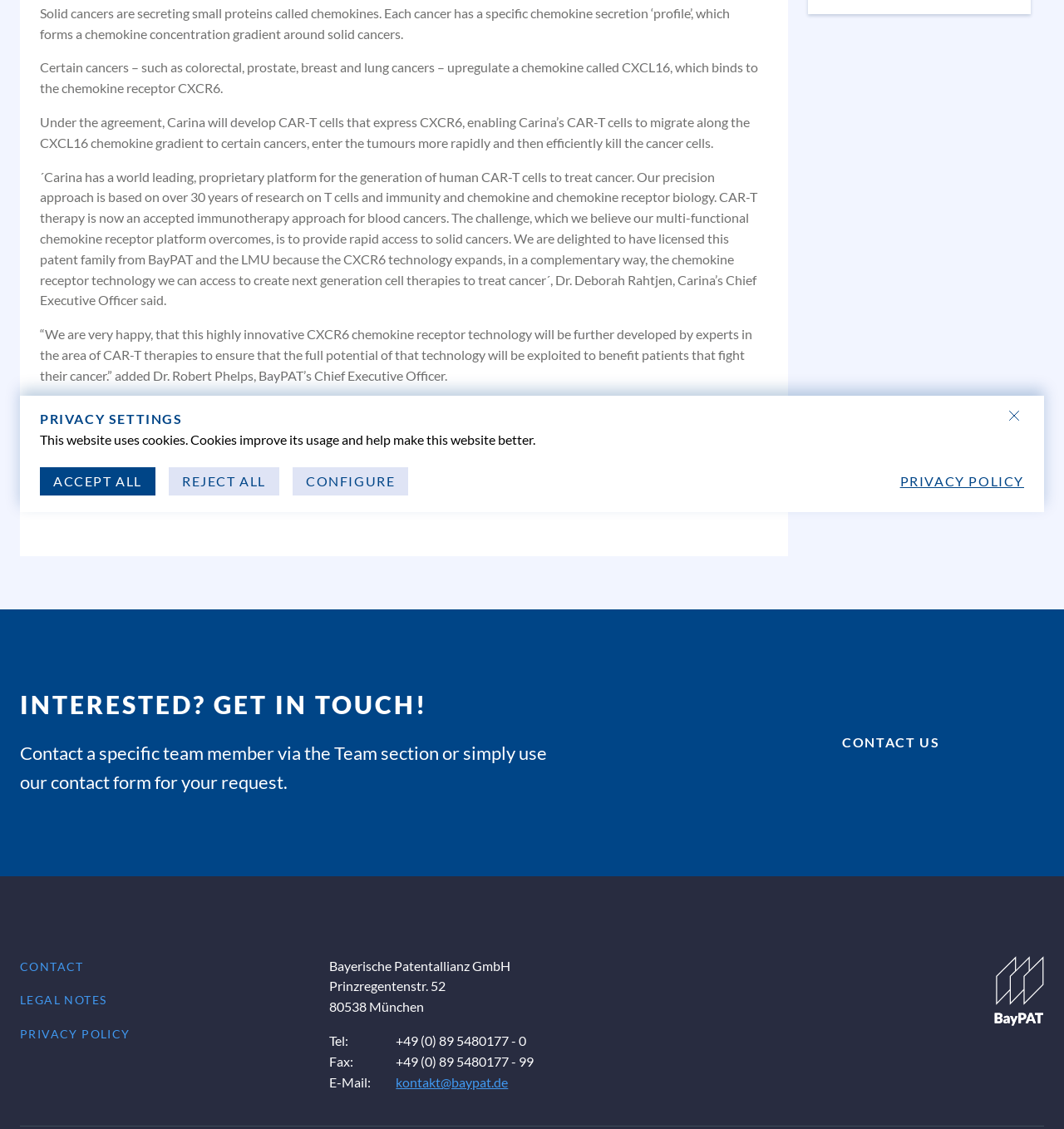Mark the bounding box of the element that matches the following description: "Contact".

[0.019, 0.85, 0.079, 0.862]